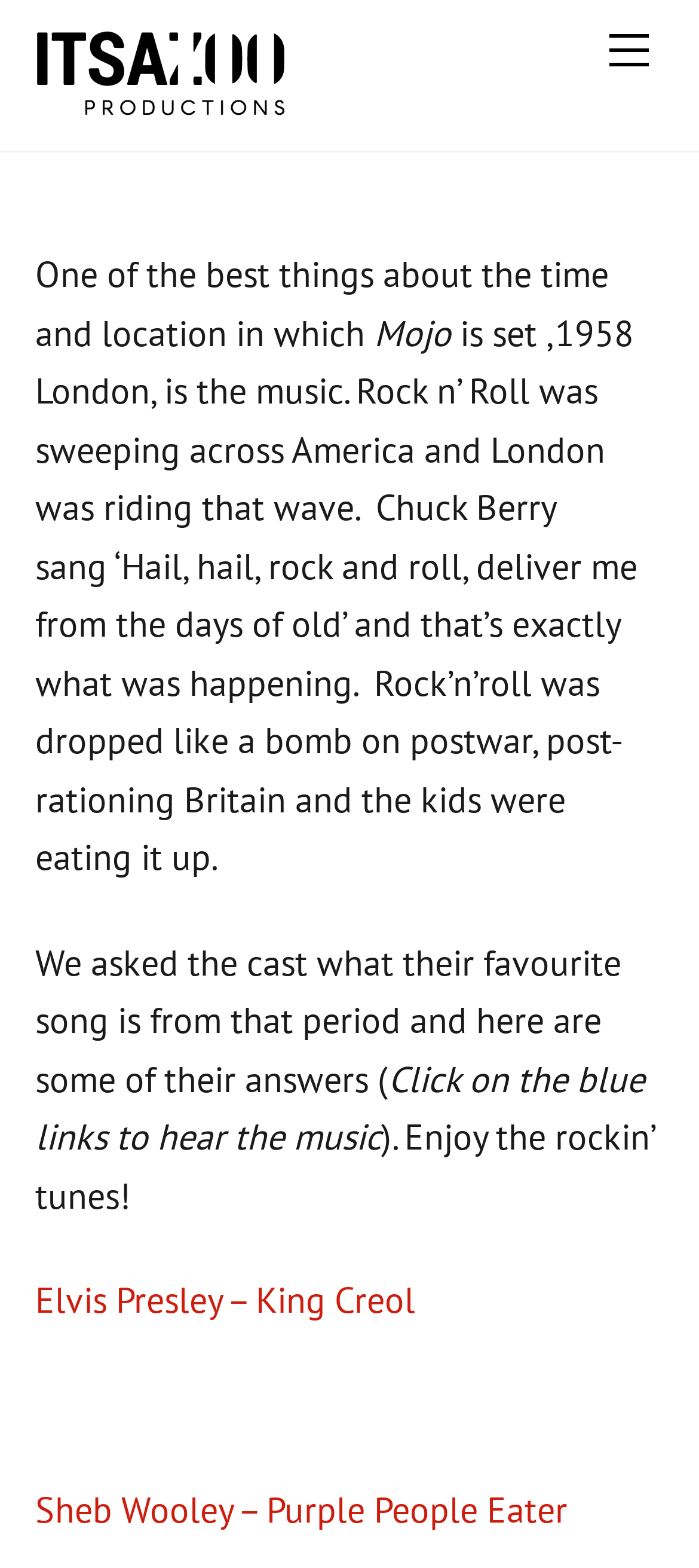What is the main topic of the webpage?
Please utilize the information in the image to give a detailed response to the question.

The main topic of the webpage can be inferred from the text content, which mentions 'Rock n’ Roll was dropped like a bomb on postwar, post-rationing Britain' and provides information about the music scene in 1958 London, indicating that the main topic is Rock n’ Roll.